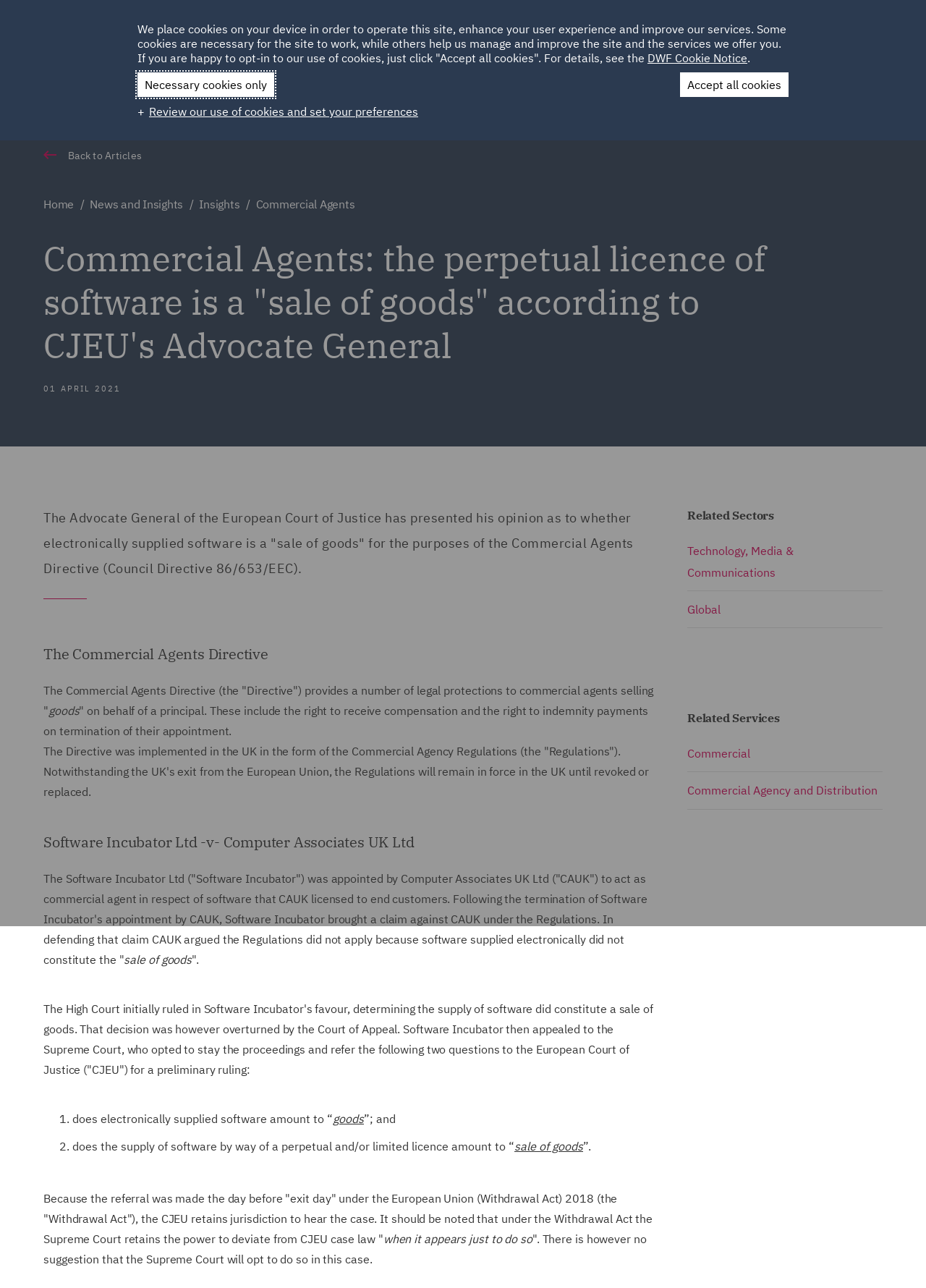Identify the coordinates of the bounding box for the element that must be clicked to accomplish the instruction: "Search for something".

None